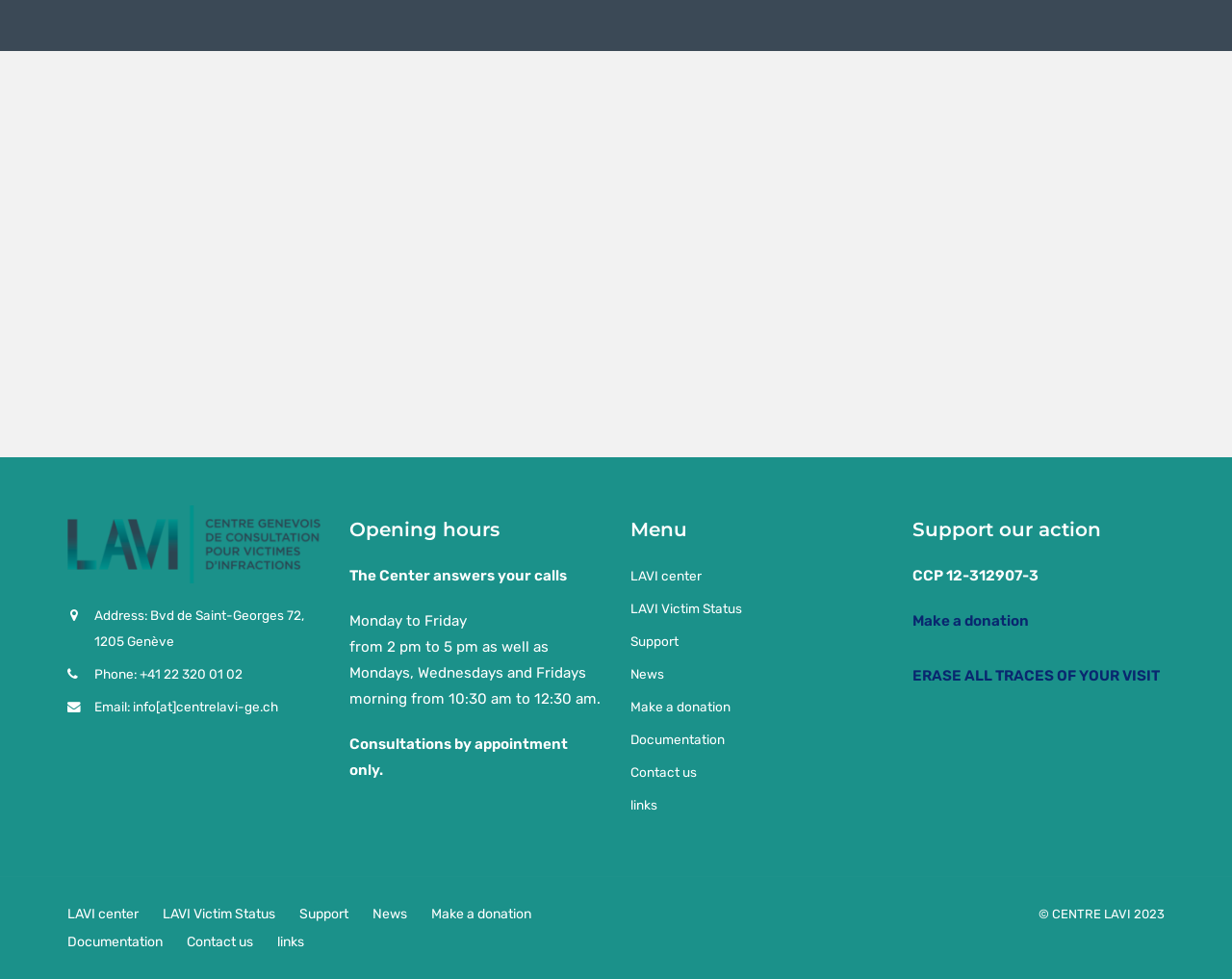Please determine the bounding box coordinates of the section I need to click to accomplish this instruction: "Make a donation".

[0.74, 0.625, 0.835, 0.643]